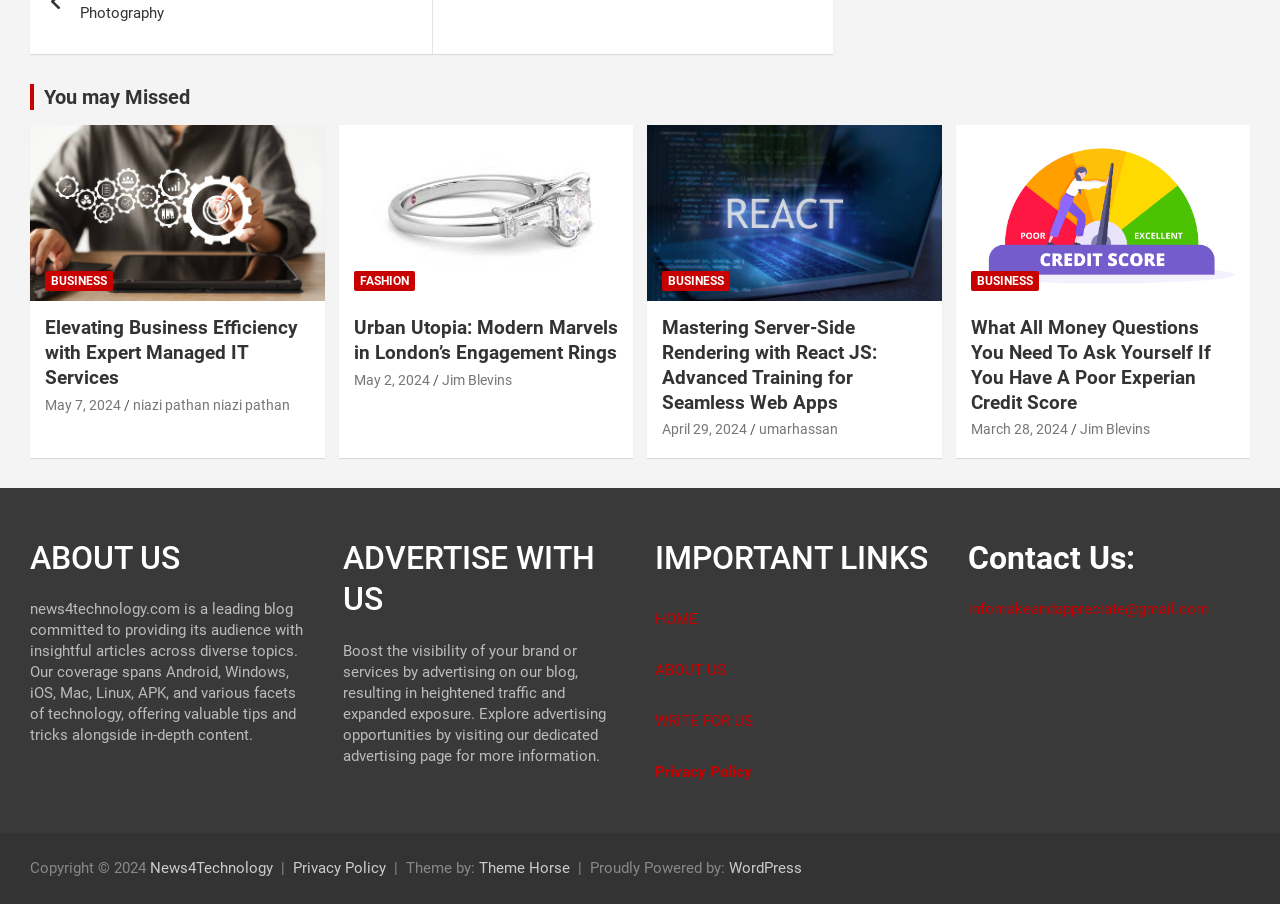Predict the bounding box coordinates of the area that should be clicked to accomplish the following instruction: "Learn more about 'Mastering Server-Side Rendering with React JS: Advanced Training for Seamless Web Apps'". The bounding box coordinates should consist of four float numbers between 0 and 1, i.e., [left, top, right, bottom].

[0.517, 0.35, 0.685, 0.457]